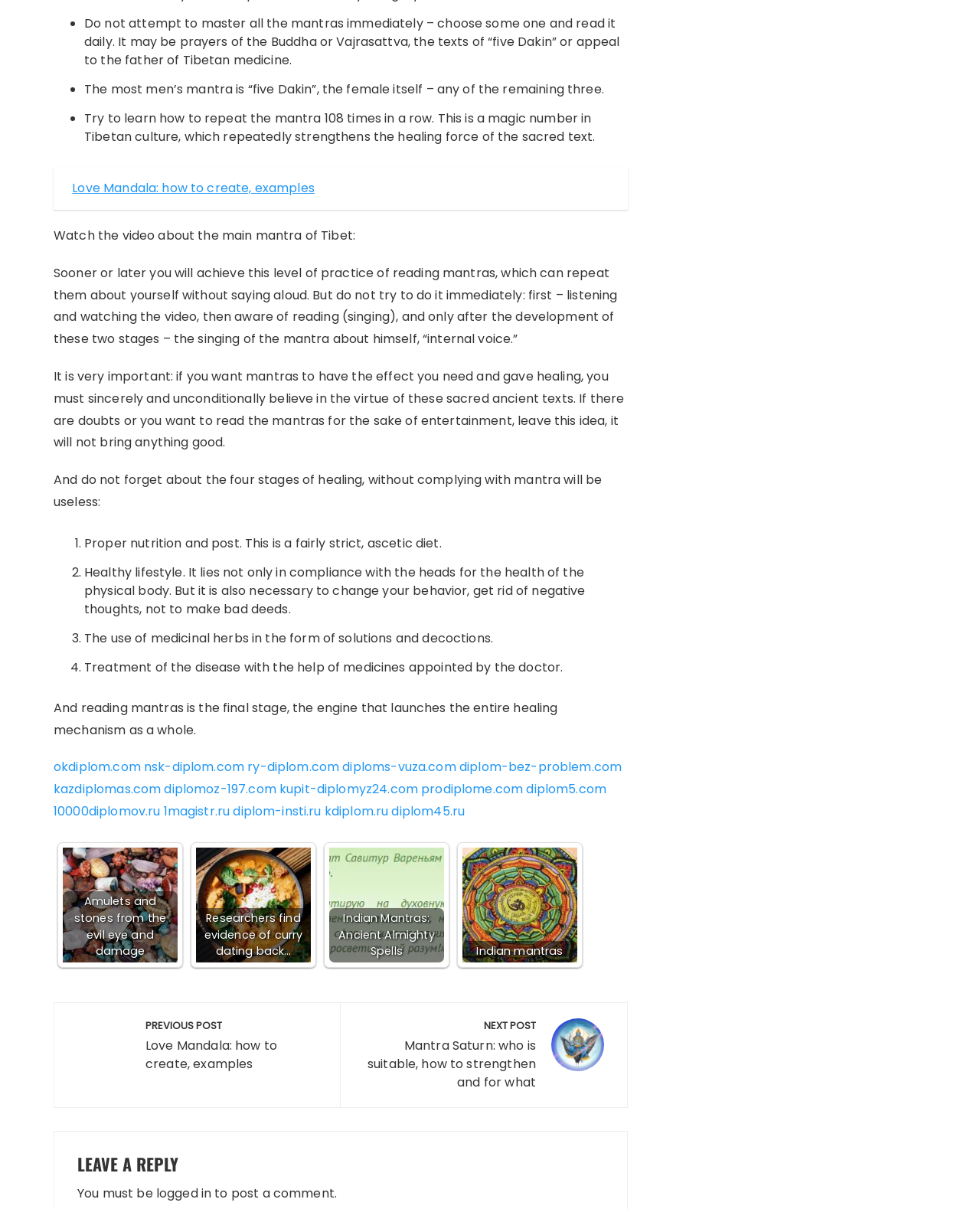Locate the bounding box coordinates of the area to click to fulfill this instruction: "Leave a reply to the post". The bounding box should be presented as four float numbers between 0 and 1, in the order [left, top, right, bottom].

[0.079, 0.955, 0.616, 0.971]